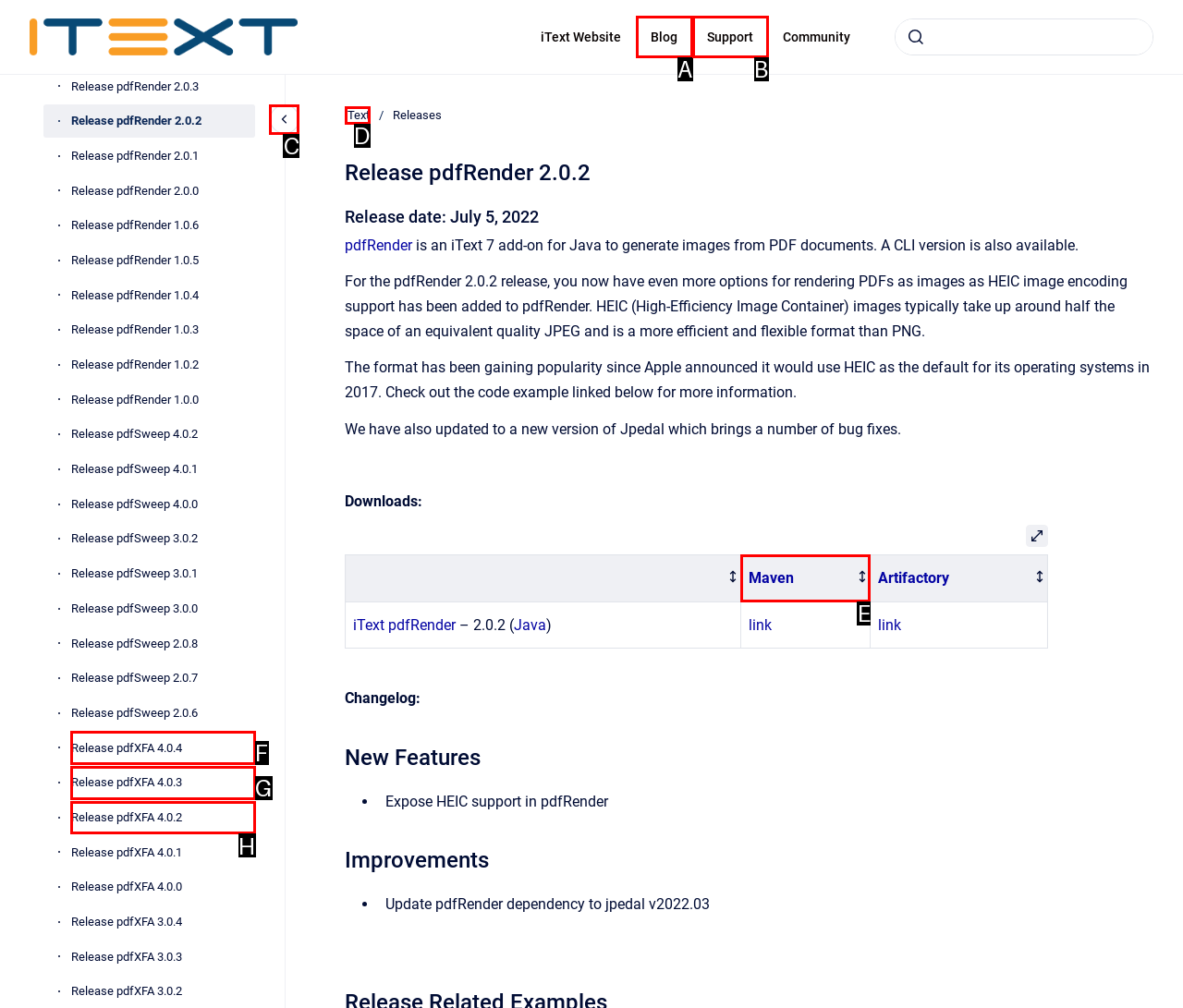Indicate which red-bounded element should be clicked to perform the task: Close navigation Answer with the letter of the correct option.

C